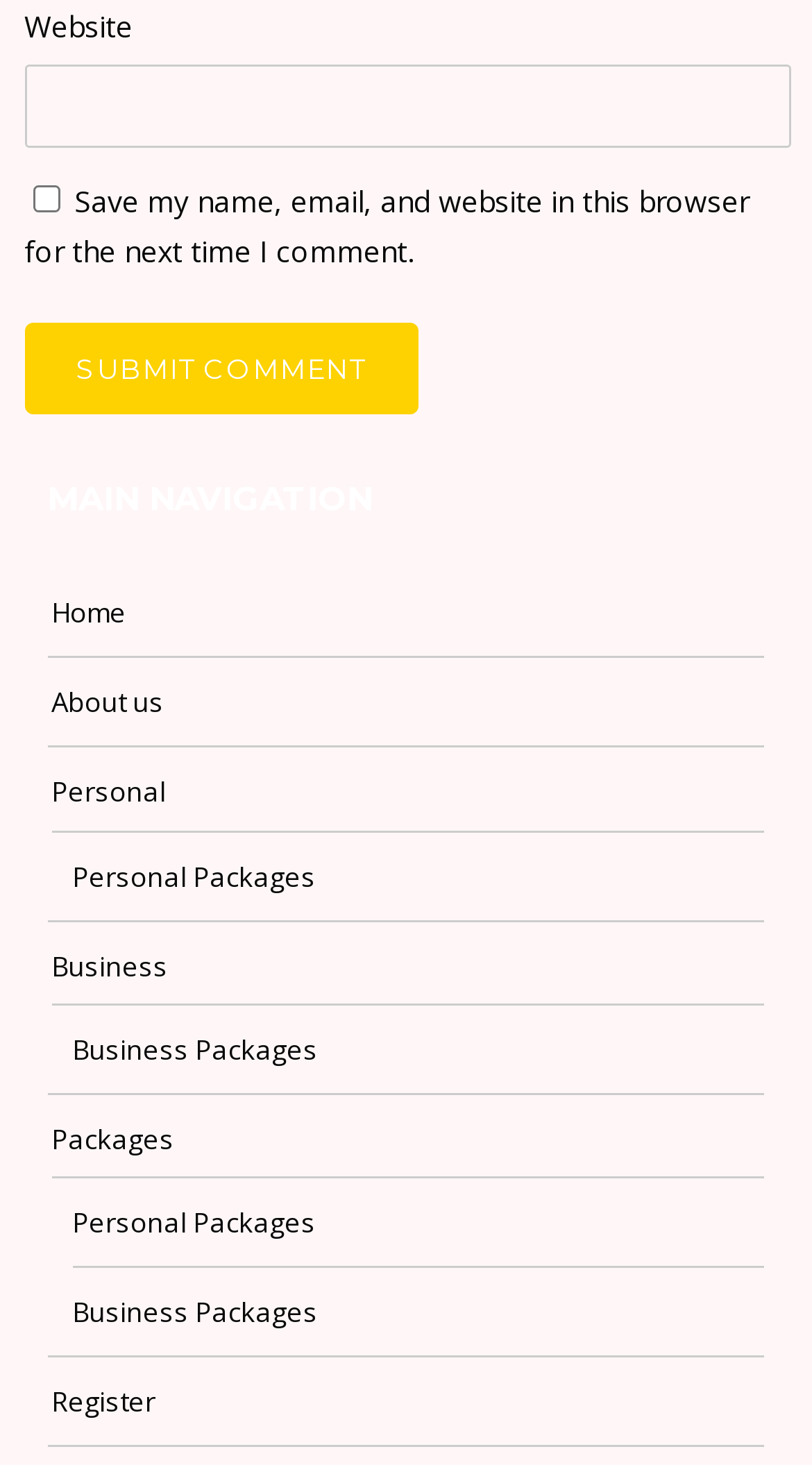Please indicate the bounding box coordinates for the clickable area to complete the following task: "Enter website". The coordinates should be specified as four float numbers between 0 and 1, i.e., [left, top, right, bottom].

[0.03, 0.045, 0.975, 0.102]